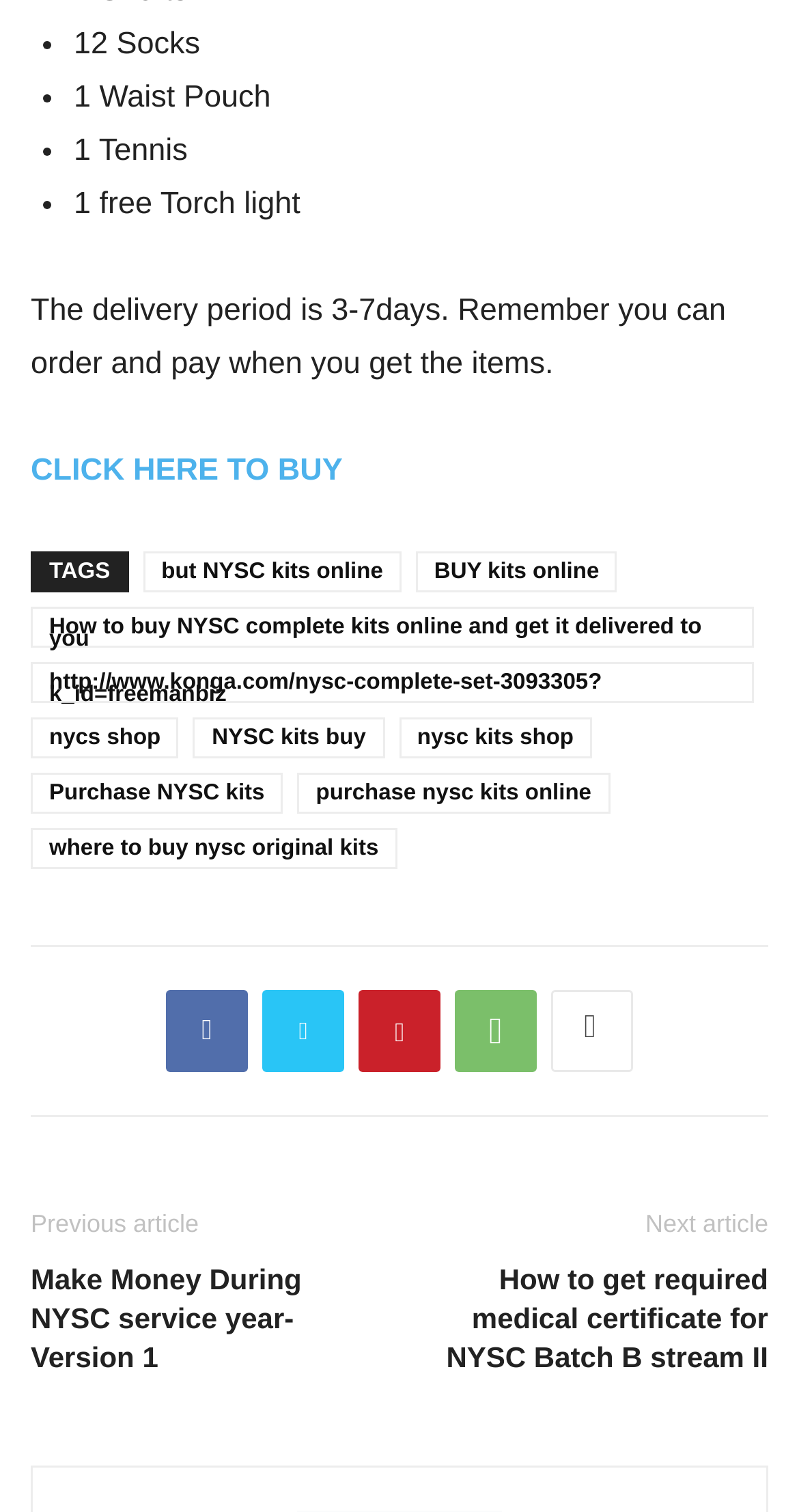Please give a concise answer to this question using a single word or phrase: 
How many items are listed?

5